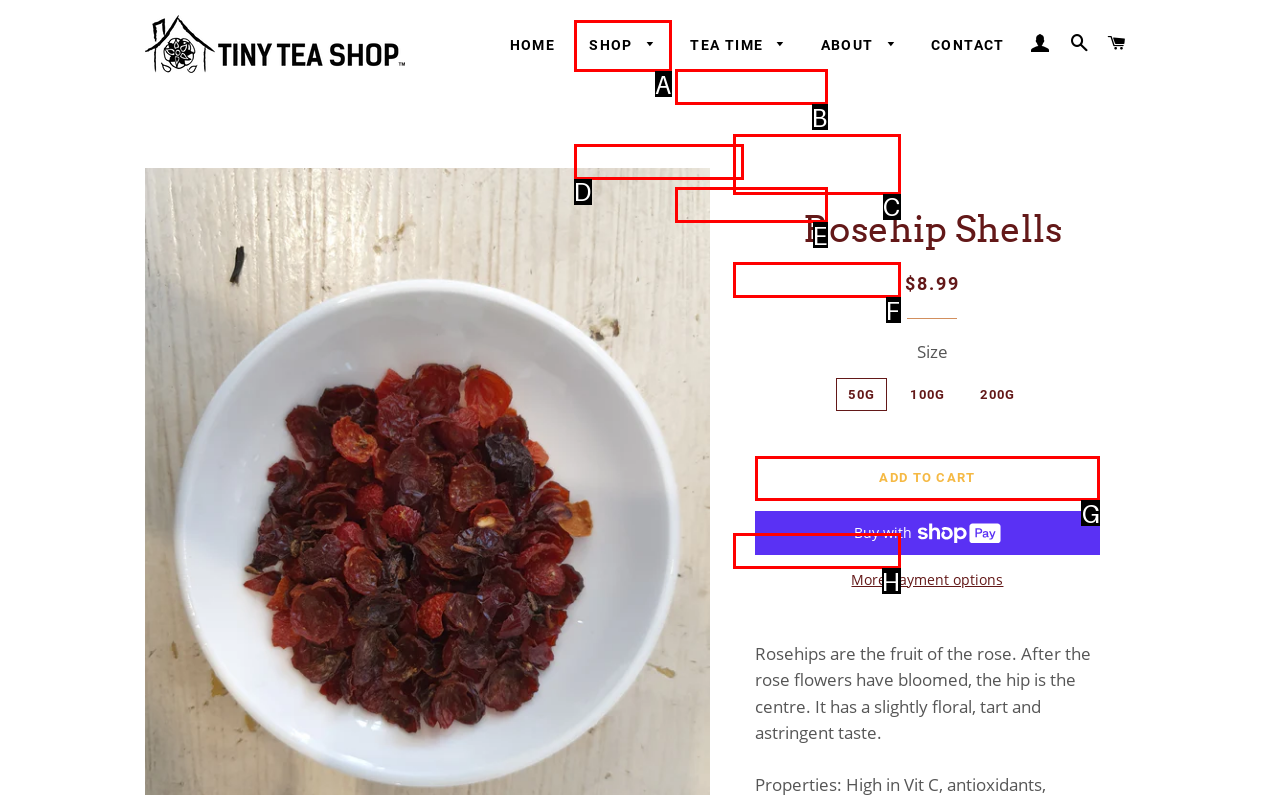Tell me the letter of the UI element to click in order to accomplish the following task: Click the 'ADD TO CART' button
Answer with the letter of the chosen option from the given choices directly.

G